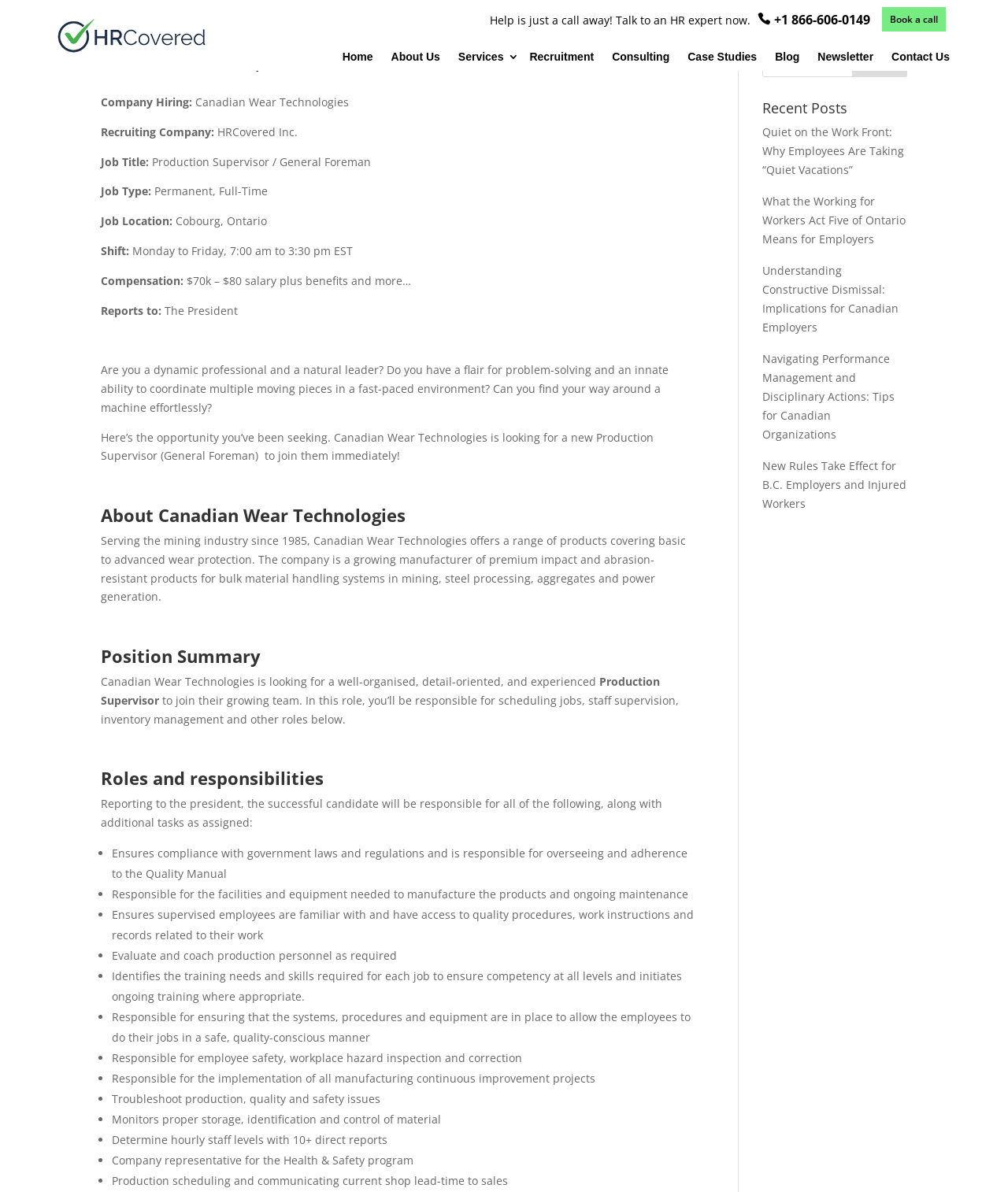What is the salary range of the job?
Based on the screenshot, respond with a single word or phrase.

$70k - $80k